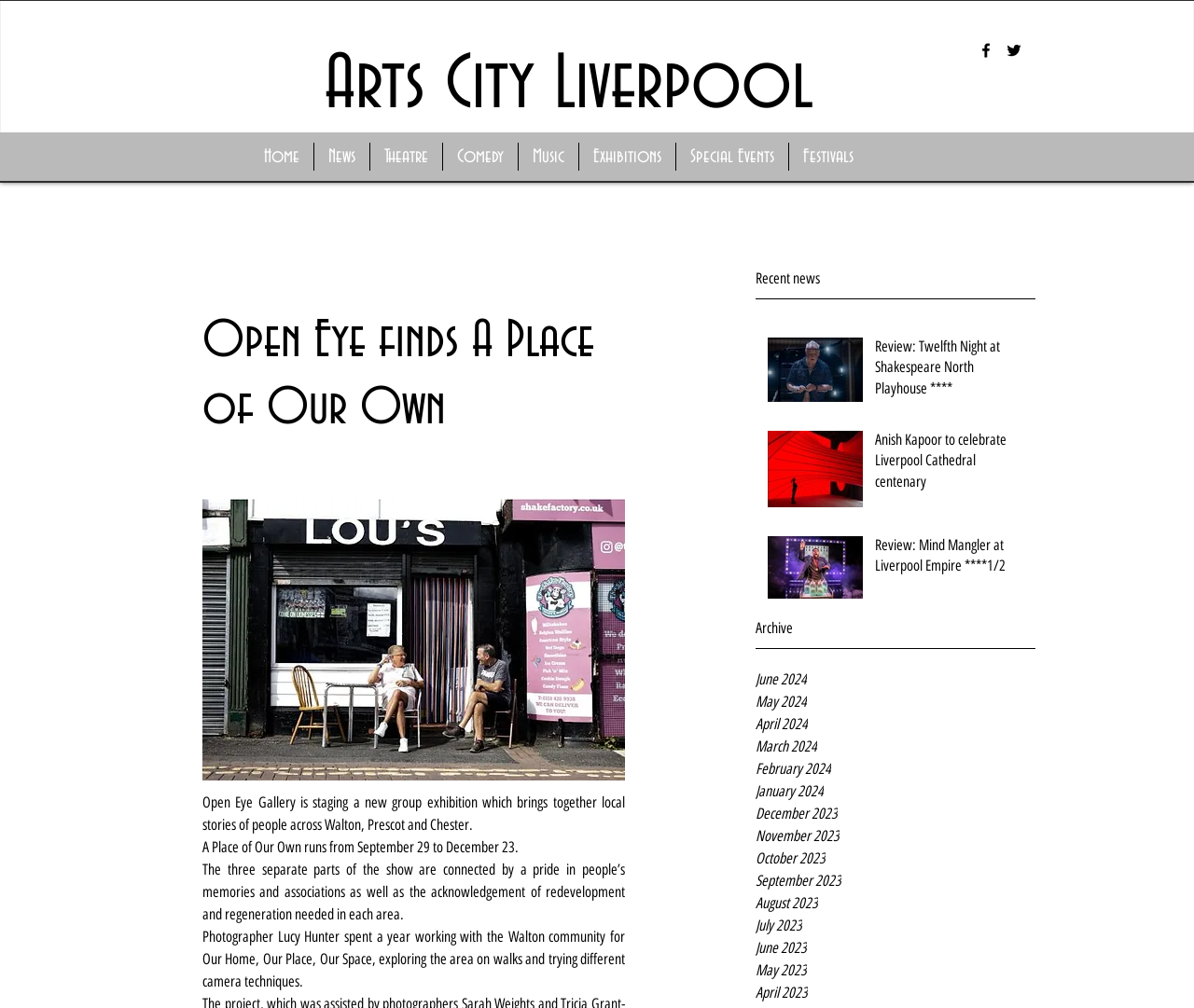Articulate a detailed summary of the webpage's content and design.

The webpage is about Open Eye Gallery's new group exhibition, "A Place of Our Own", which showcases local stories of people across Walton, Prescot, and Chester. At the top of the page, there is a navigation menu with links to different sections of the website, including "Home", "News", "Theatre", and more. Below the navigation menu, there is a social bar with links to the gallery's Facebook and Twitter pages, each accompanied by an icon.

On the left side of the page, there is a heading that reads "Arts City Liverpool", with a link to the Arts City Liverpool website below it. To the right of the heading, there is a section titled "Recent news" with a list of three news articles, each featuring an image and a brief summary. The articles are about a review of "Twelfth Night" at Shakespeare North Playhouse, Anish Kapoor's celebration of Liverpool Cathedral's centenary, and a review of "Mind Mangler" at Liverpool Empire.

Below the news section, there is an iframe, followed by an archive section with links to news articles from different months, ranging from June 2024 to July 2023.

The main content of the page is about the "A Place of Our Own" exhibition, which is described in several paragraphs of text. The text explains that the exhibition brings together local stories of people across Walton, Prescot, and Chester, and that it runs from September 29 to December 23. There is also a button and a heading that reads "Open Eye finds A Place of Our Own" above the text.